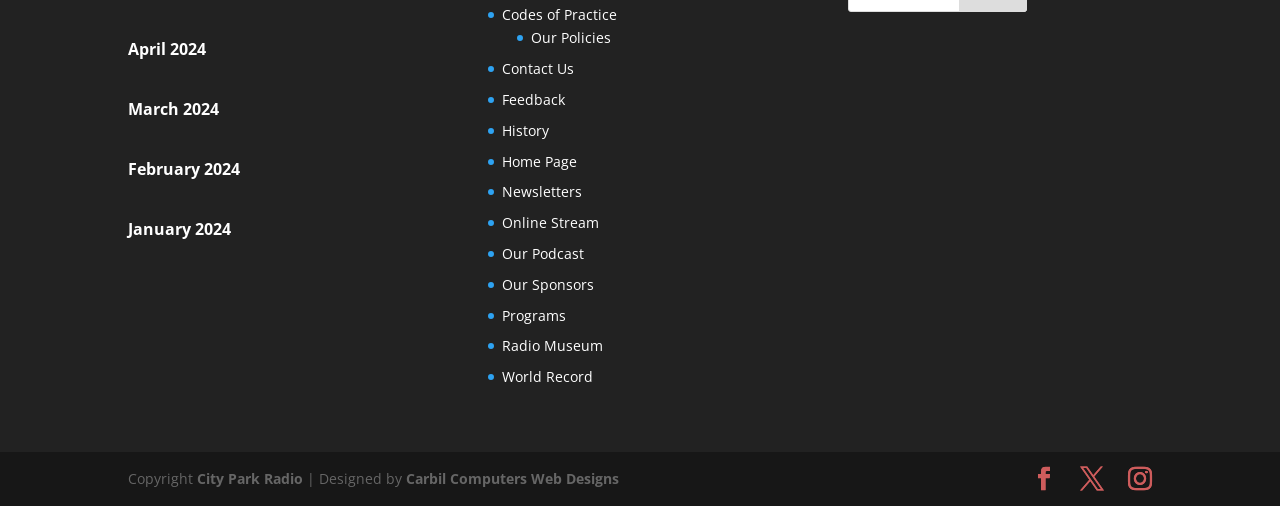Please provide a comprehensive response to the question below by analyzing the image: 
How many social media links are at the bottom right?

By examining the links at the bottom right of the webpage, I counted three social media links, represented by the icons '', '', and ''.